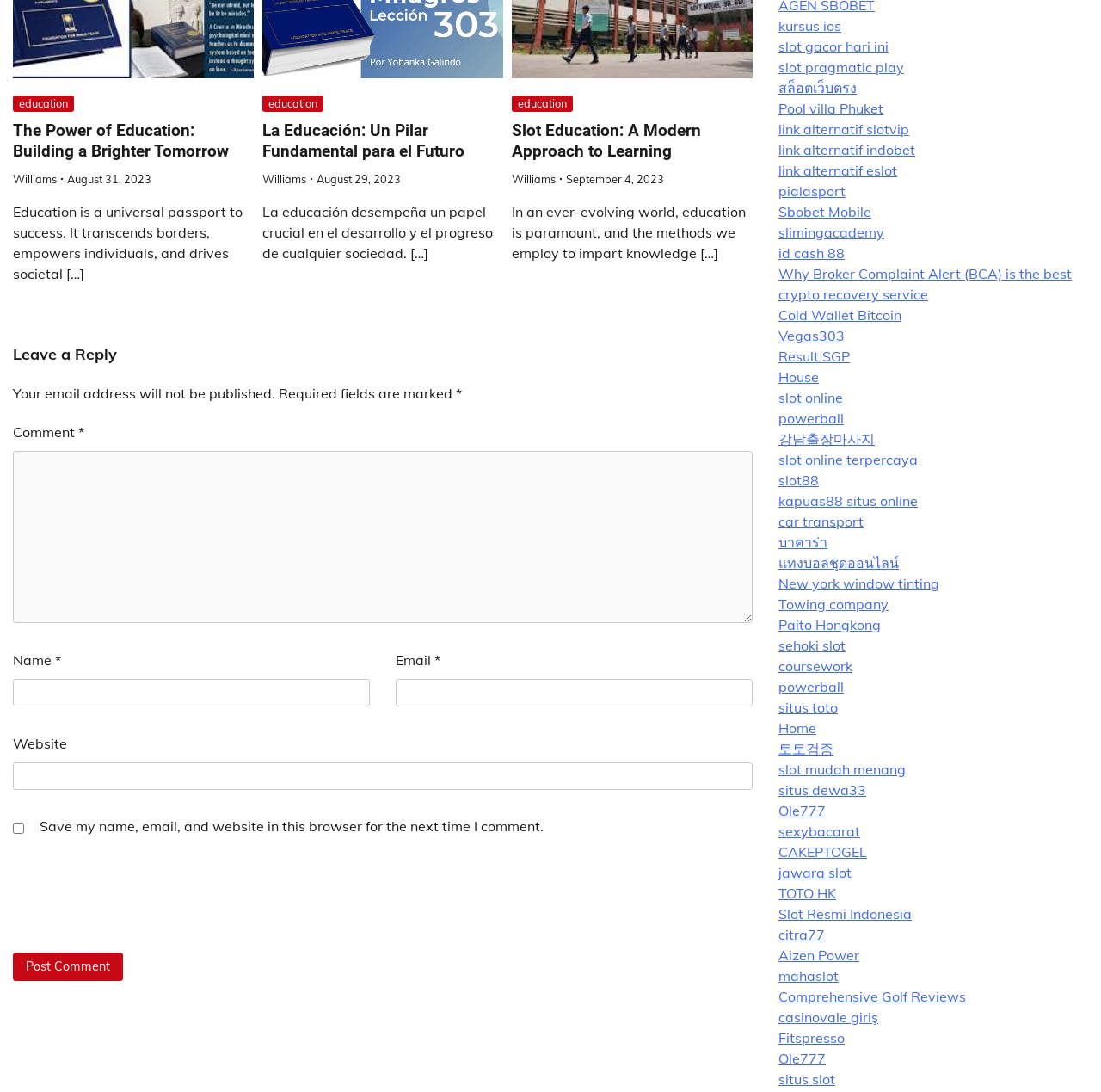Please mark the clickable region by giving the bounding box coordinates needed to complete this instruction: "Enter your name in the 'Name' field".

[0.012, 0.622, 0.336, 0.647]